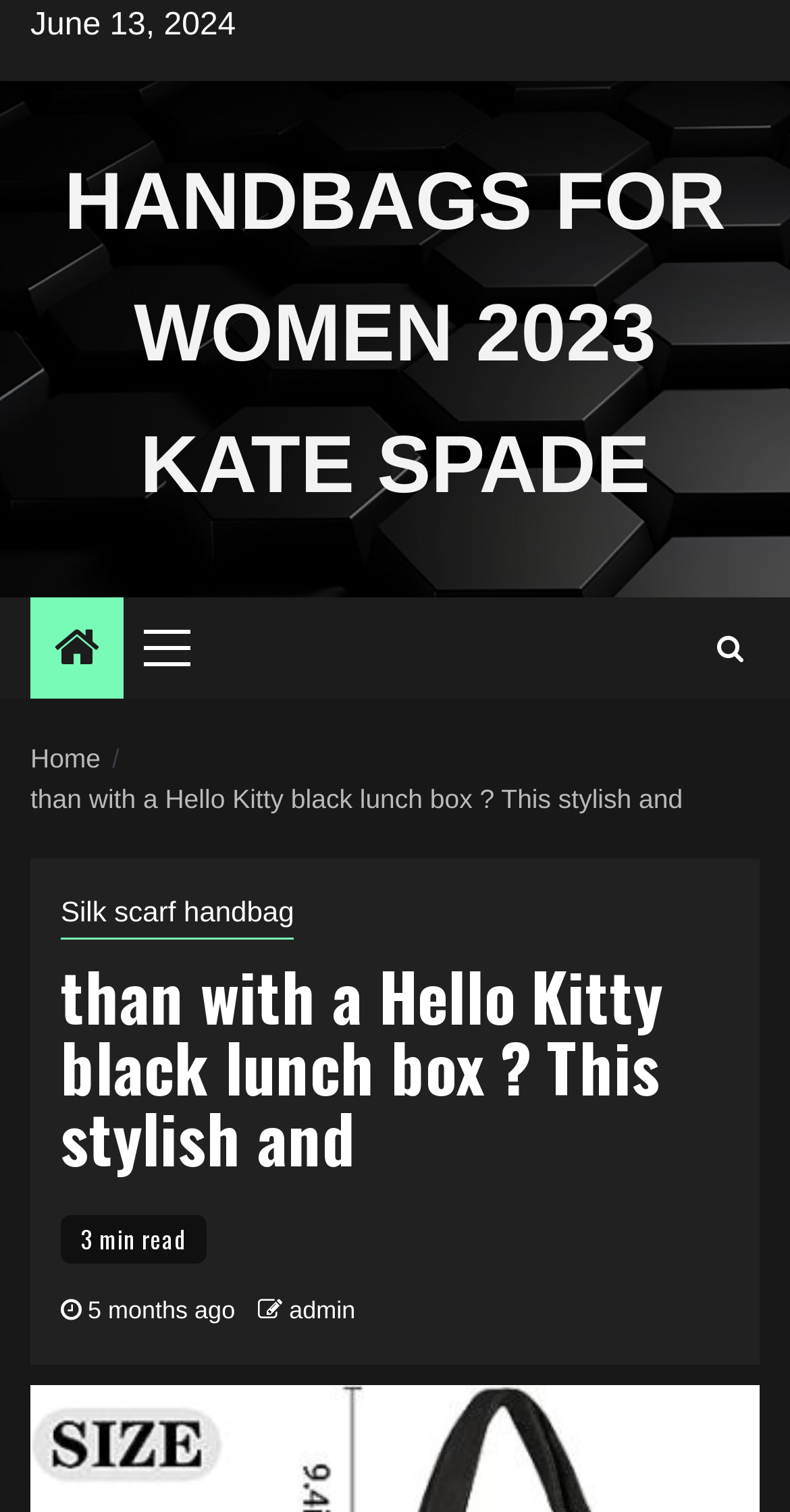Find the bounding box coordinates for the UI element whose description is: "Home". The coordinates should be four float numbers between 0 and 1, in the format [left, top, right, bottom].

[0.038, 0.492, 0.127, 0.512]